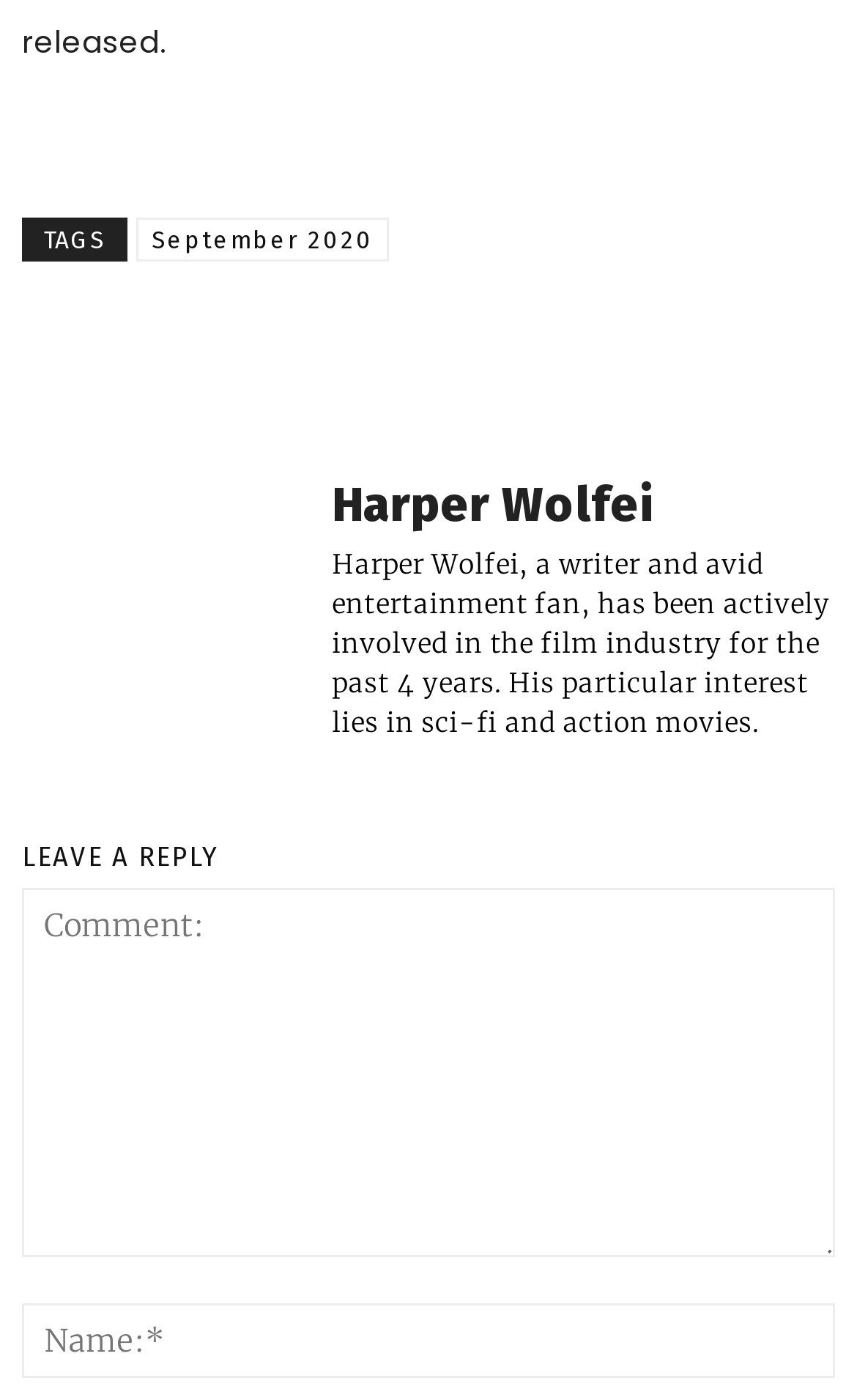Pinpoint the bounding box coordinates of the element that must be clicked to accomplish the following instruction: "Enter a comment". The coordinates should be in the format of four float numbers between 0 and 1, i.e., [left, top, right, bottom].

[0.026, 0.634, 0.974, 0.898]